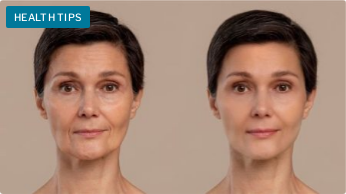Provide a thorough description of the image, including all visible elements.

The image features a side-by-side comparison of a woman's face, illustrating the effects of a cosmetic procedure designed to rejuvenate and enhance facial aesthetics. On the left, the woman presents with visible signs of aging, including wrinkles and a more tired appearance, while the right side showcases a smoother, more youthful complexion showcasing the potential results of treatment. This visual serves as a compelling representation for the article titled "Facts About Deep Plane Facelifts," highlighting the transformative impacts of such cosmetic enhancements. The caption is paired with a "Health Tips" banner, suggesting informative insights on beauty and skincare.